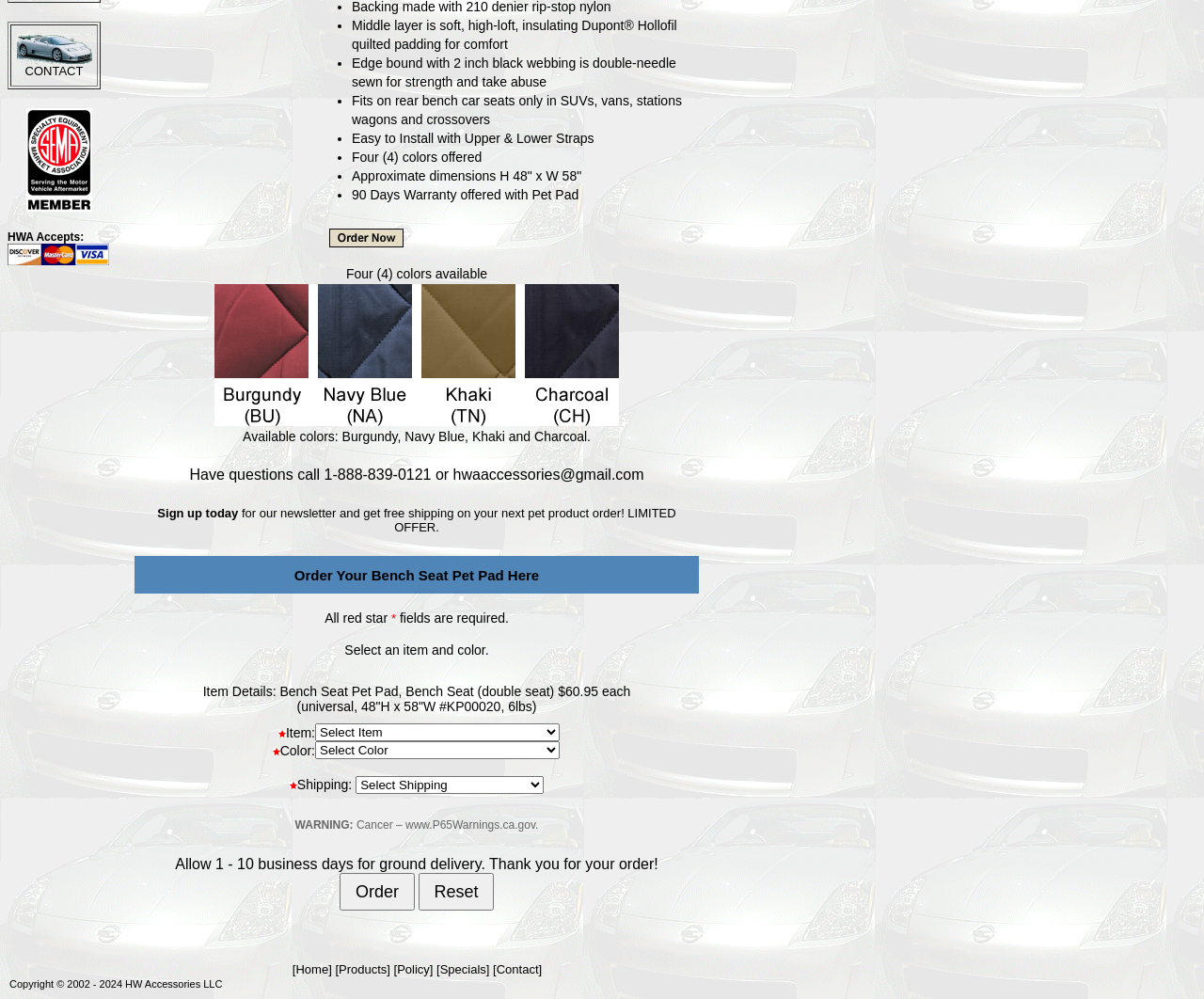Given the description of a UI element: "Sign up today", identify the bounding box coordinates of the matching element in the webpage screenshot.

[0.131, 0.507, 0.198, 0.521]